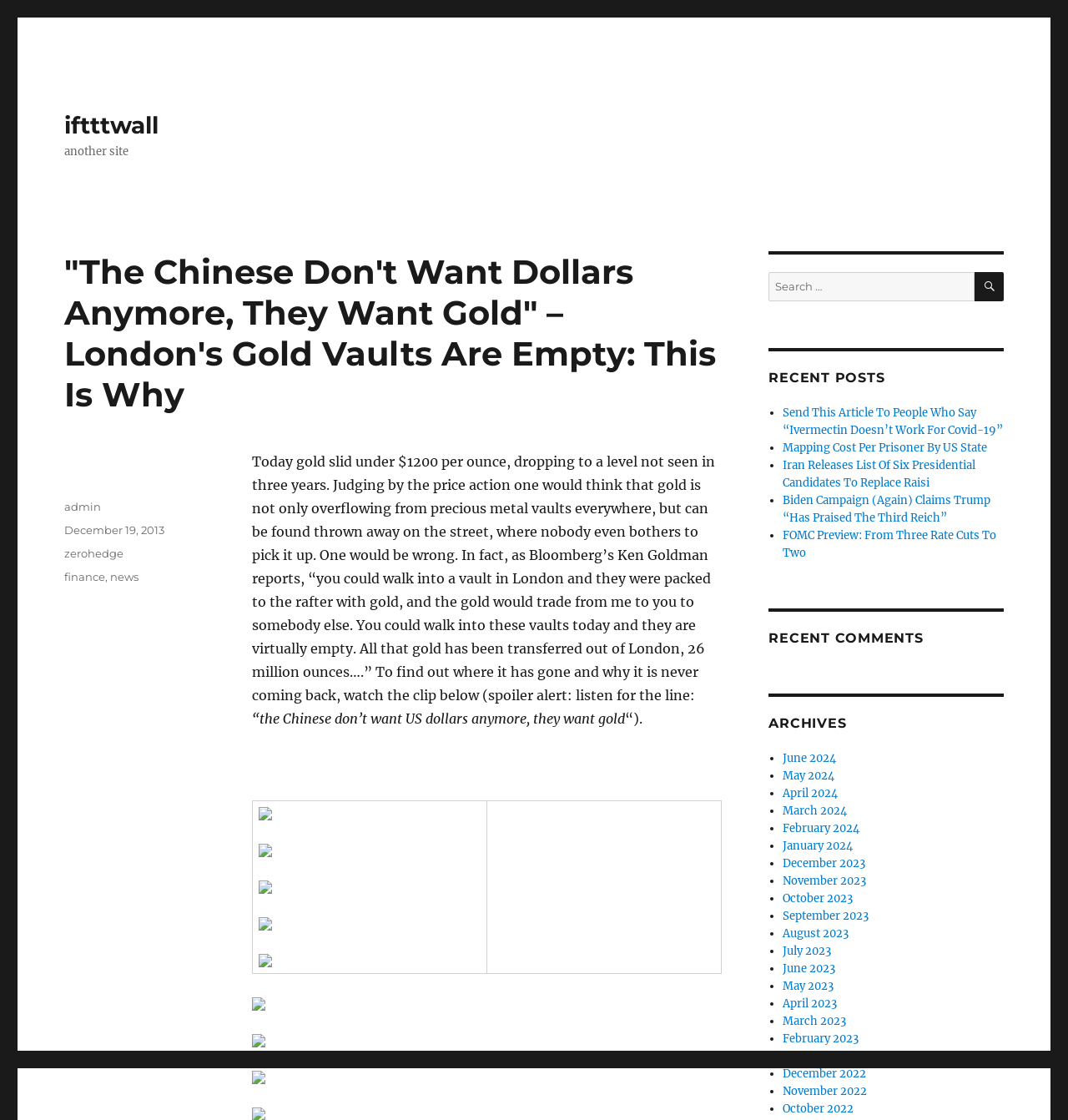Refer to the image and provide a thorough answer to this question:
What is the category of the article?

The footer section of the webpage contains the category, 'Categories', with a link to 'zerohedge'.